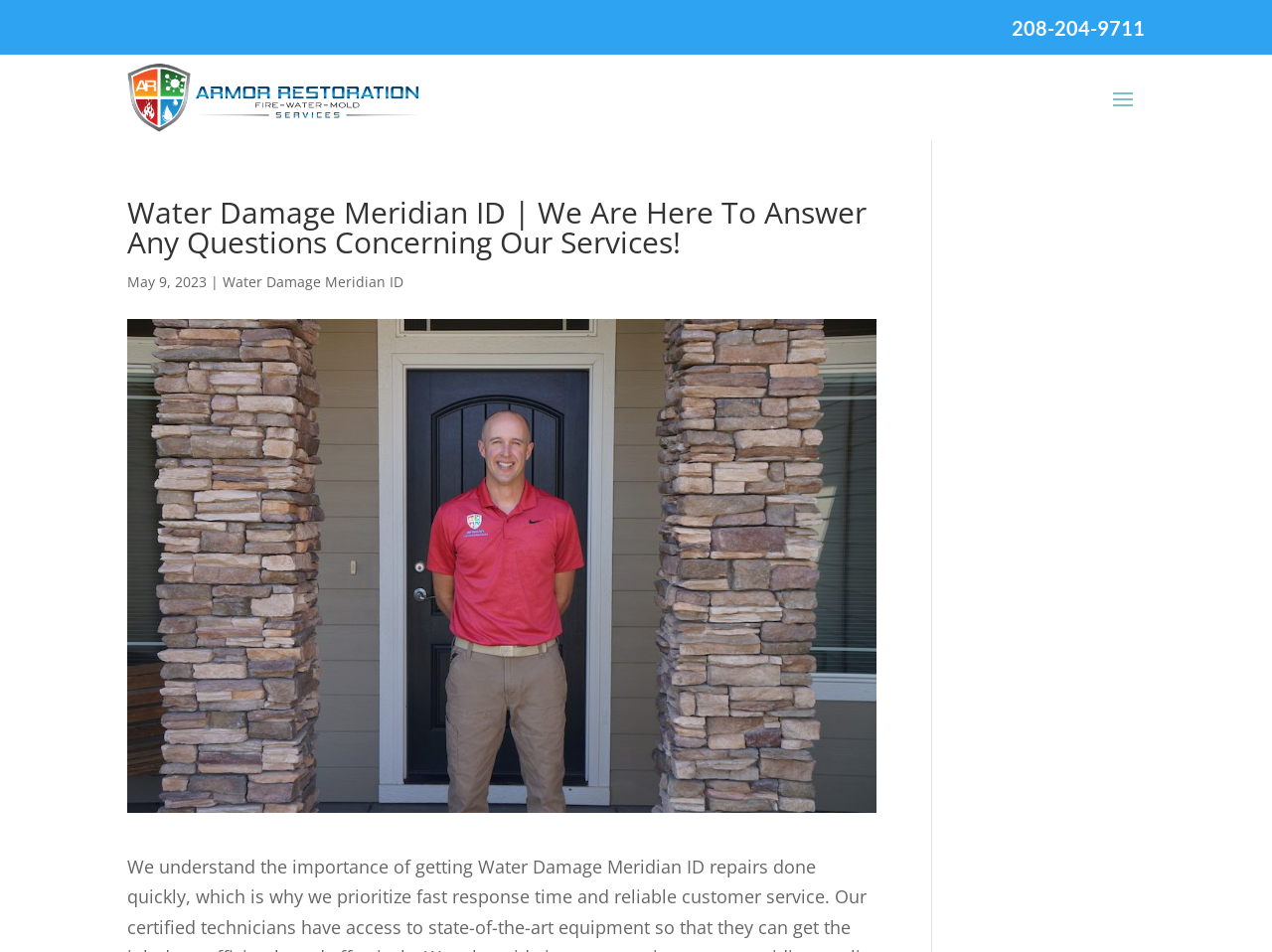What is the topic of the webpage?
Please give a detailed and elaborate answer to the question.

I found the topic by looking at the heading element with the text 'Water Damage Meridian ID | We Are Here To Answer Any Questions Concerning Our Services!' which is located below the logo and date.